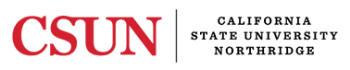Provide a brief response to the question below using a single word or phrase: 
What is the purpose of the logo?

Signify institution's identity